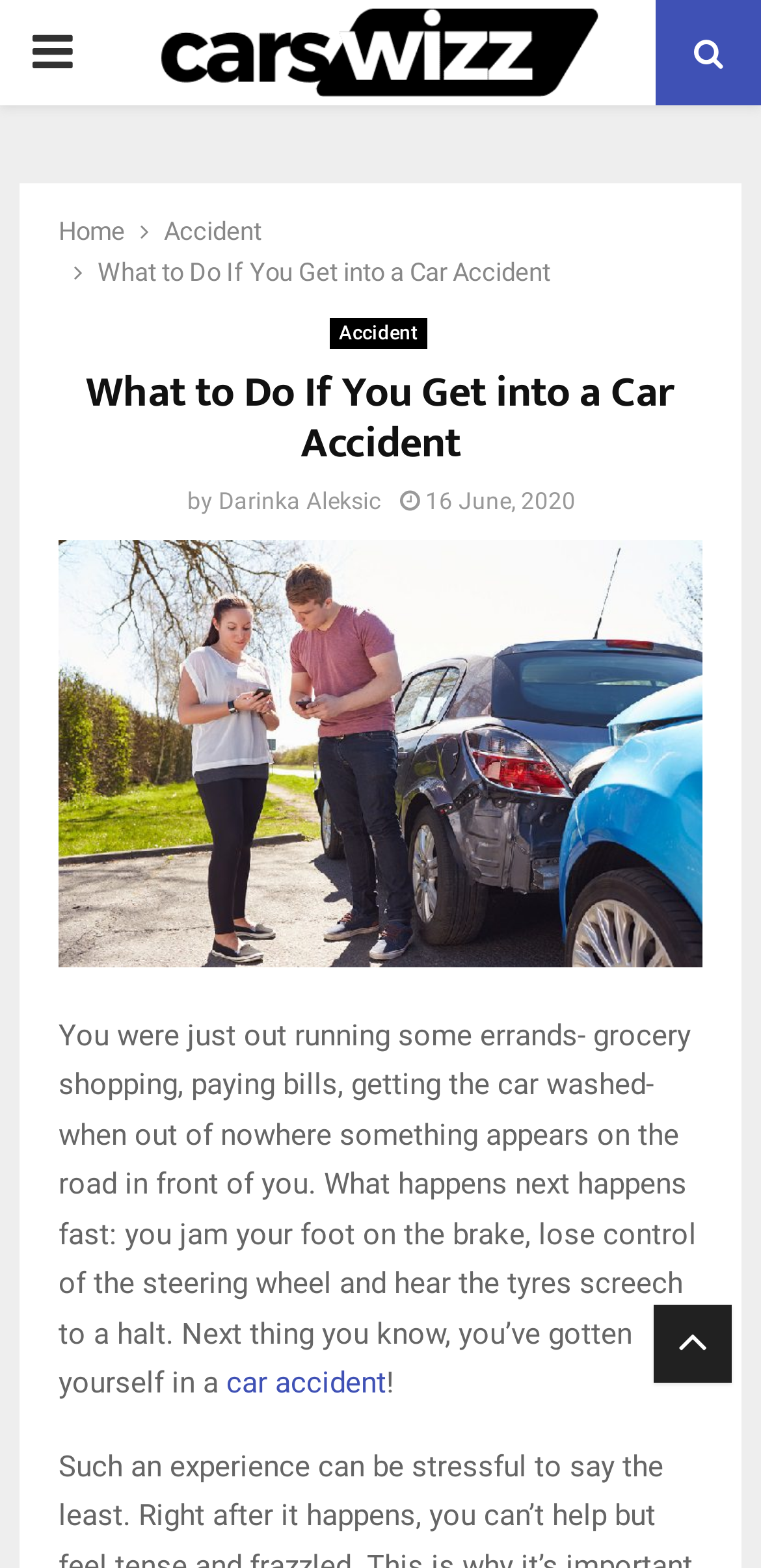What is the purpose of the button with the icon?
Examine the image closely and answer the question with as much detail as possible.

The purpose of the button with the icon can be inferred from its label, which says 'PRIMARY MENU'. This suggests that the button is used to access the website's primary menu.